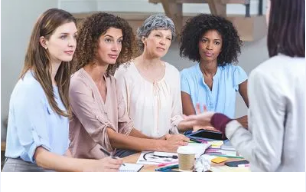What is the atmosphere conveyed in the image? Analyze the screenshot and reply with just one word or a short phrase.

Collaboration and empowerment